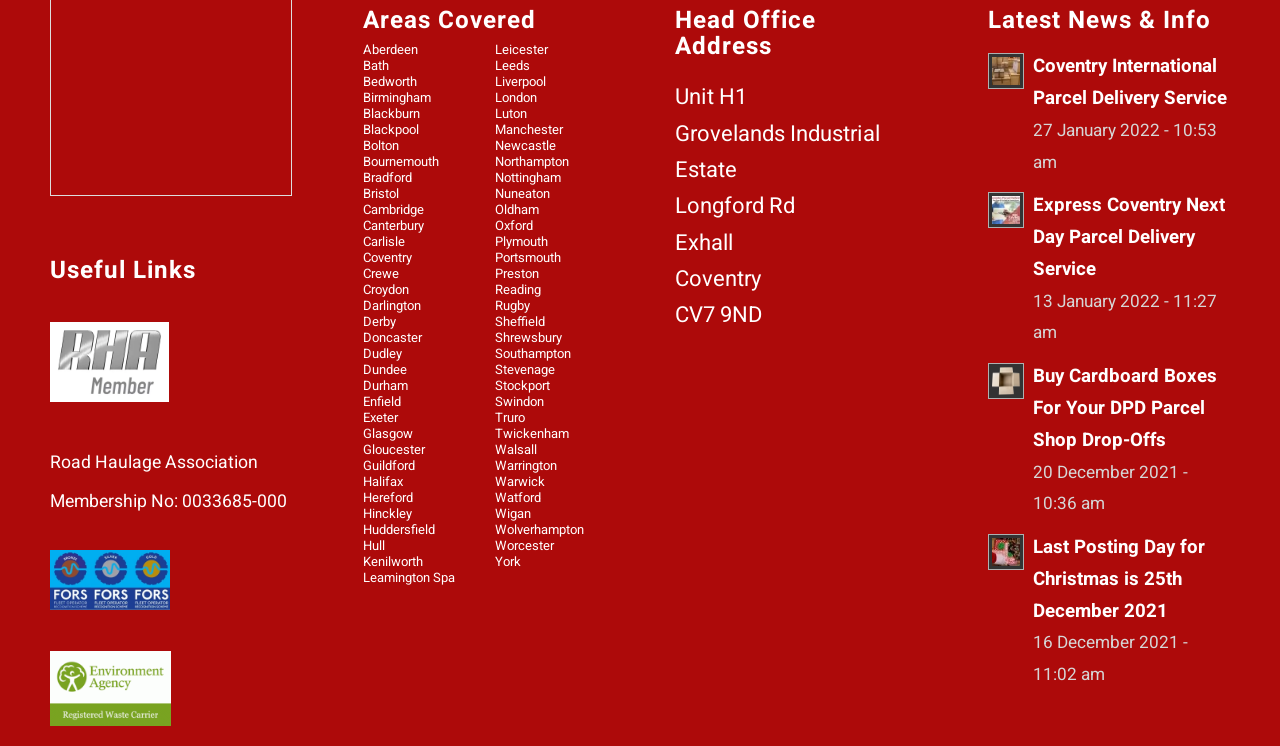Please identify the bounding box coordinates of the element's region that needs to be clicked to fulfill the following instruction: "Click on the 'Aberdeen' link". The bounding box coordinates should consist of four float numbers between 0 and 1, i.e., [left, top, right, bottom].

[0.283, 0.057, 0.369, 0.078]